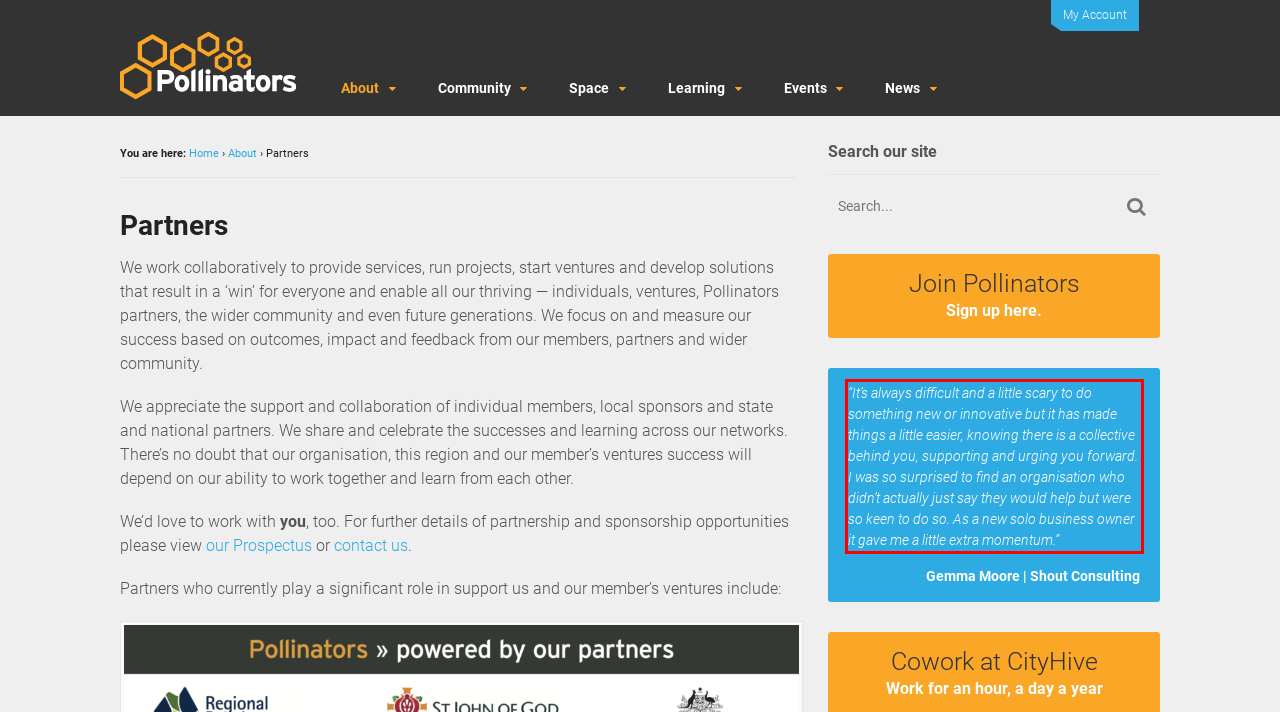Within the screenshot of the webpage, there is a red rectangle. Please recognize and generate the text content inside this red bounding box.

“It’s always difficult and a little scary to do something new or innovative but it has made things a little easier, knowing there is a collective behind you, supporting and urging you forward. I was so surprised to find an organisation who didn’t actually just say they would help but were so keen to do so. As a new solo business owner it gave me a little extra momentum.”